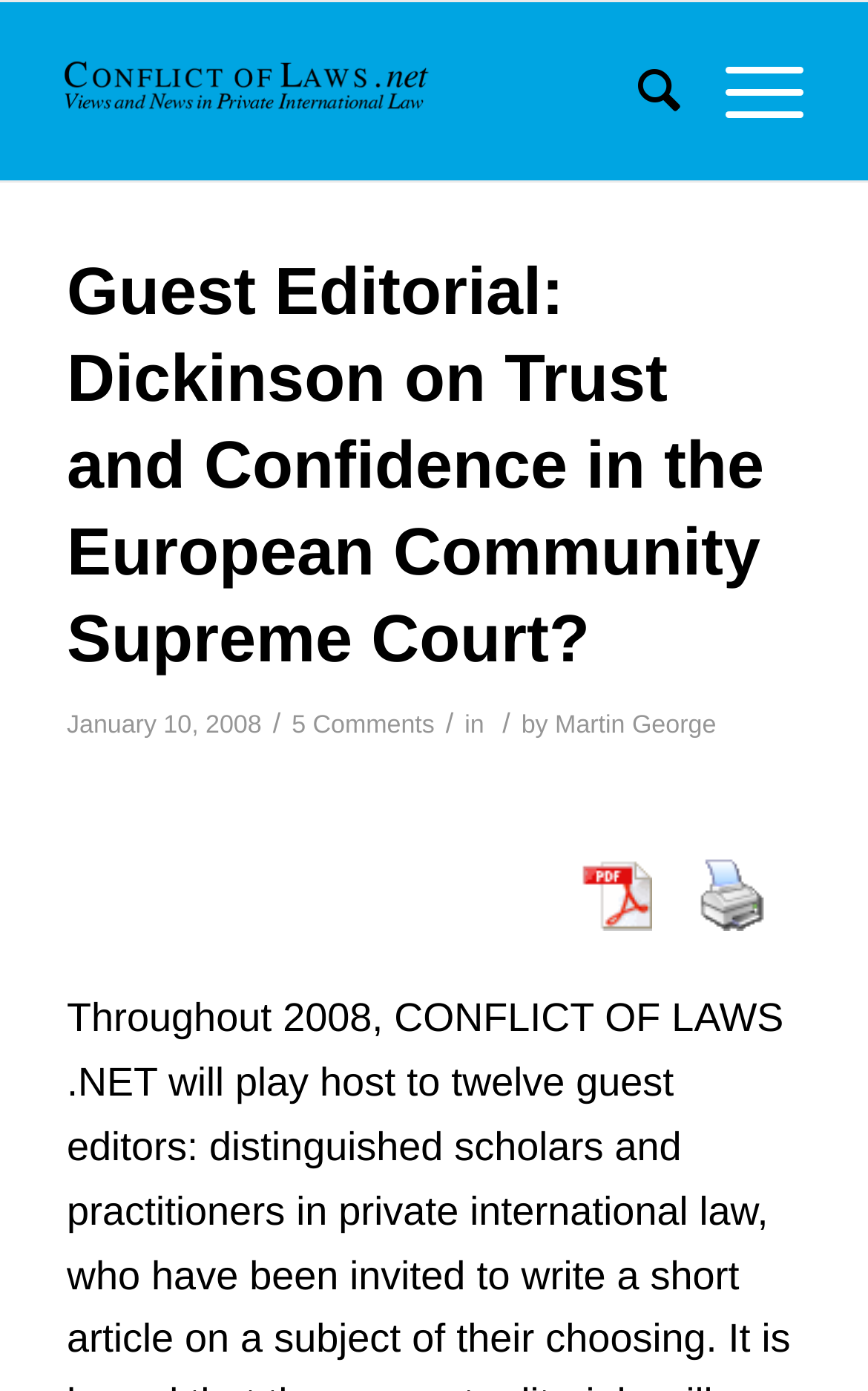Provide a brief response in the form of a single word or phrase:
How many comments are there on the guest editorial?

5